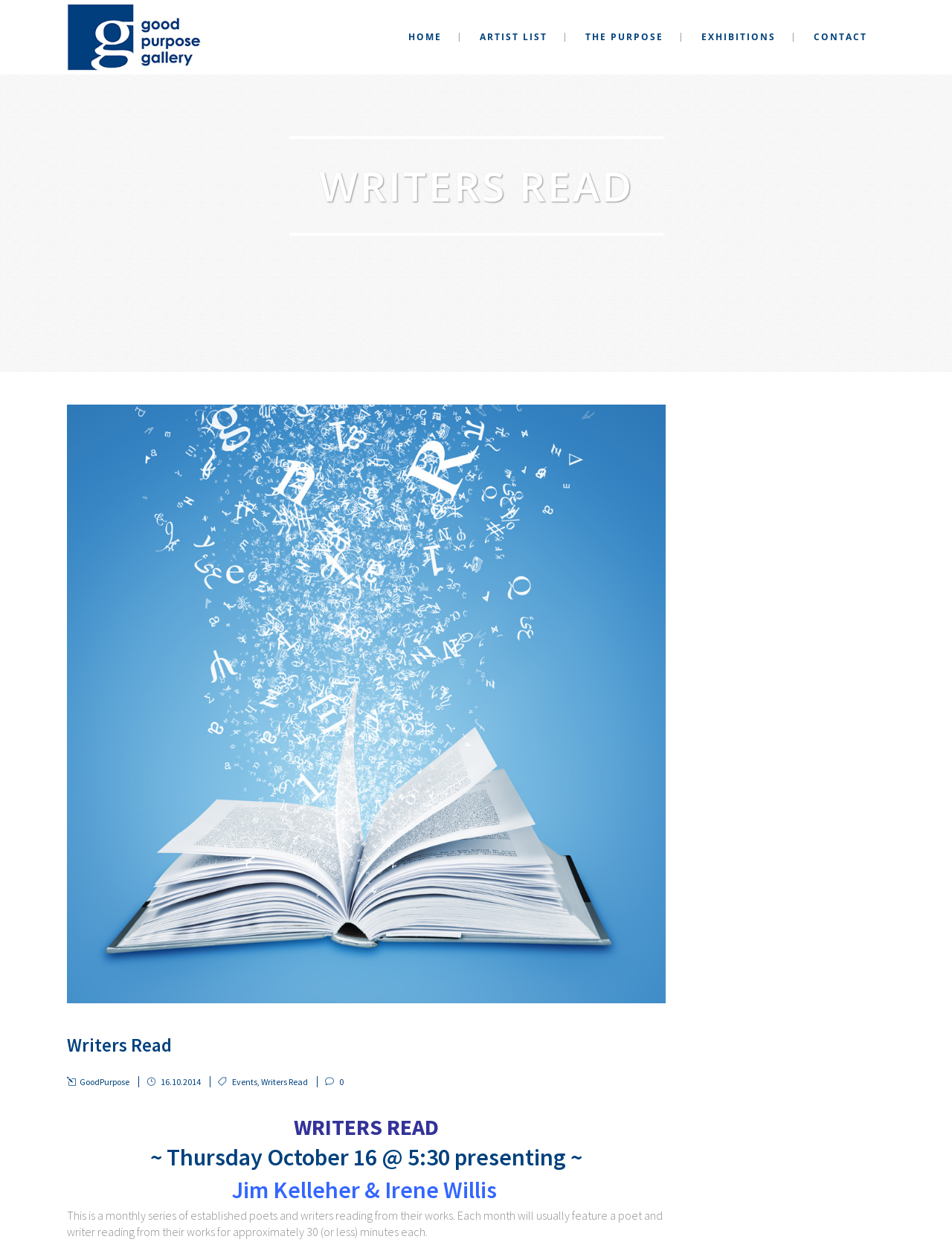Pinpoint the bounding box coordinates for the area that should be clicked to perform the following instruction: "Visit ARTIST LIST".

[0.485, 0.0, 0.594, 0.06]